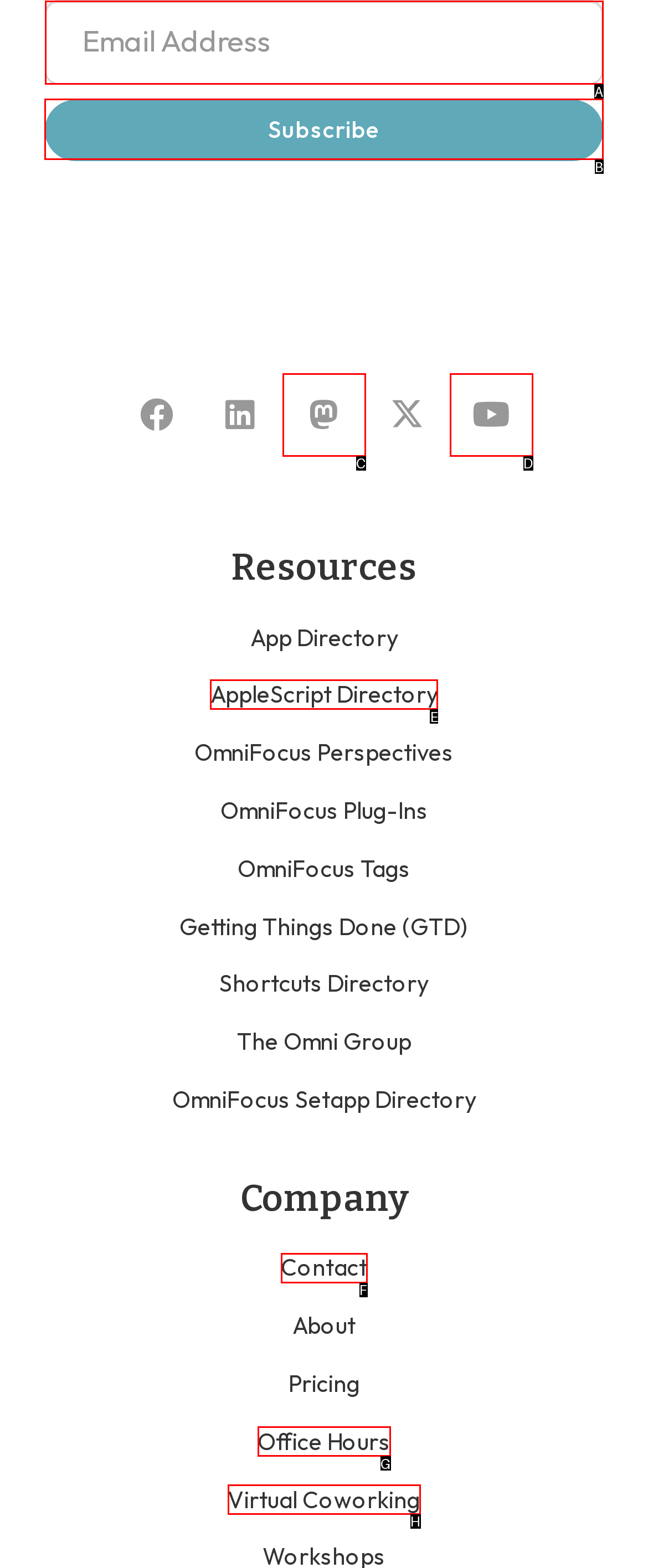Tell me which one HTML element you should click to complete the following task: Subscribe to the newsletter
Answer with the option's letter from the given choices directly.

B